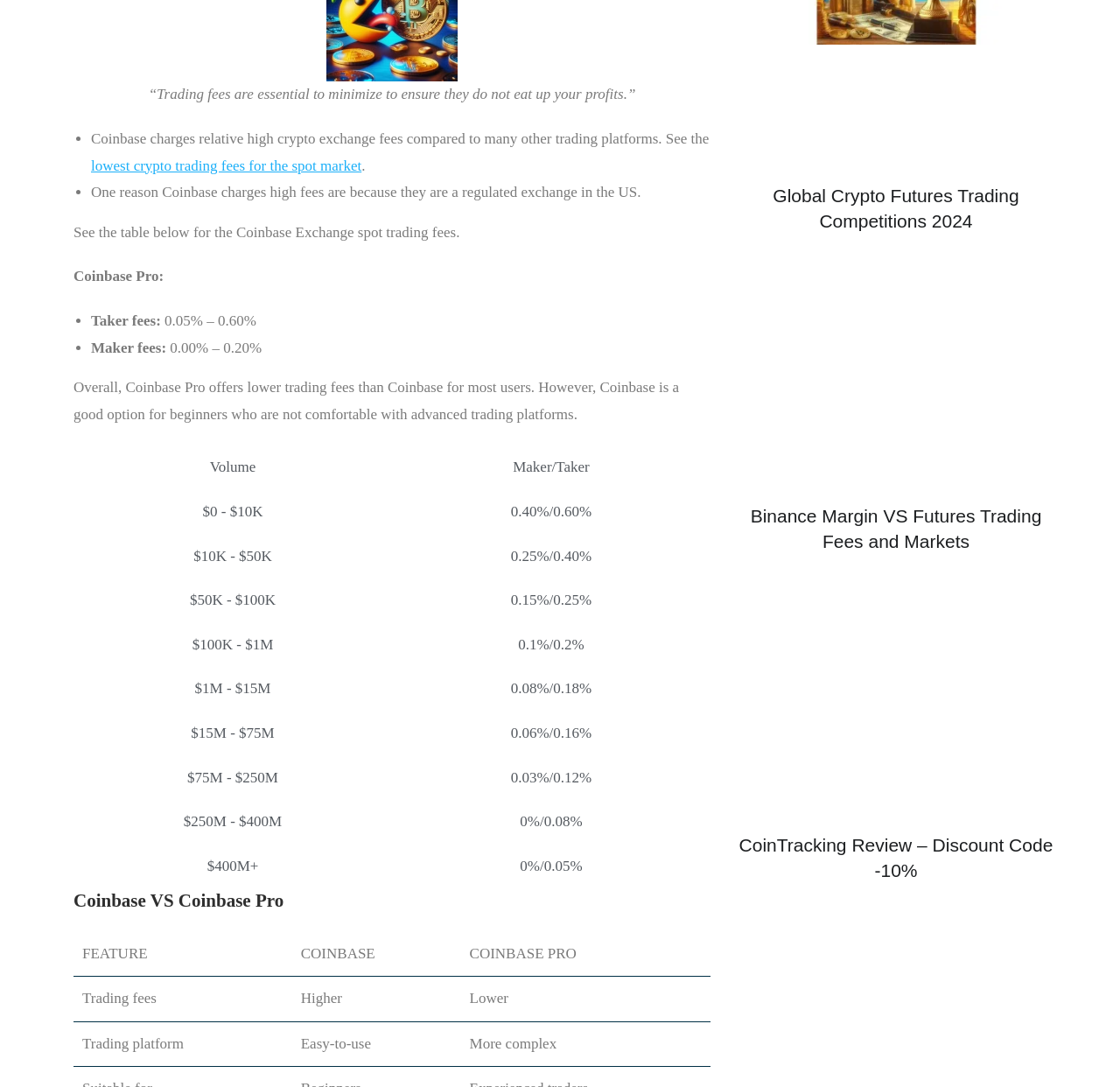Can you look at the image and give a comprehensive answer to the question:
What is the purpose of the link 'Volume'?

The link 'Volume' is likely used to view the volume data related to the trading fees and markets discussed on the webpage, allowing users to access more detailed information.